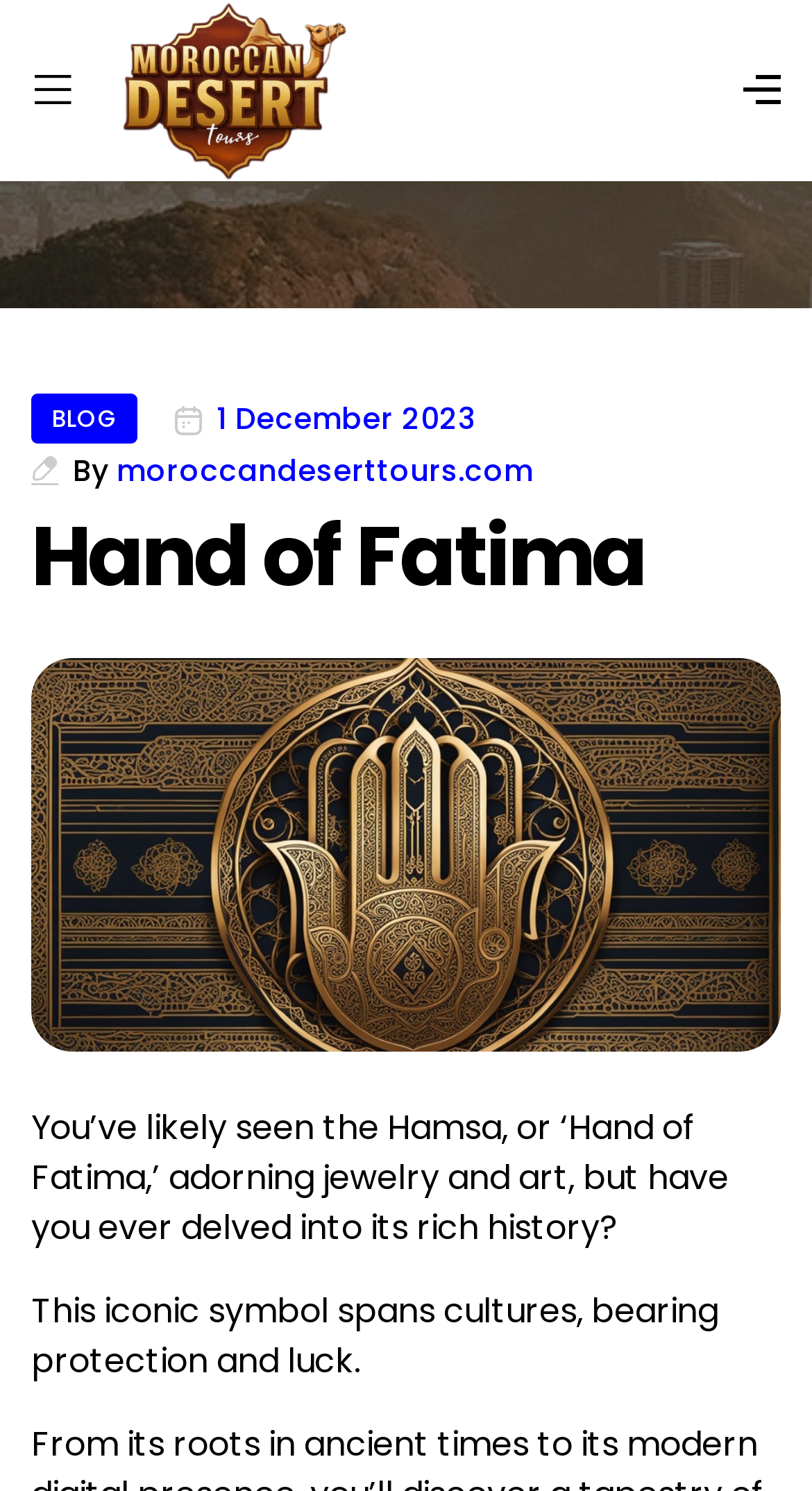Generate a comprehensive description of the webpage.

The webpage is about the Hand of Fatima, a symbol of protection, luck, and spiritual strength. At the top left, there is a small link, and next to it, a logo image is positioned. On the top right, another link is located. 

Below the top section, a header section spans the entire width of the page. Within this section, there are several elements. On the left, there are three links: "BLOG", a date "1 December 2023", and a text "By" followed by a link to "moroccandeserttours.com". 

In the middle of the page, a large heading "Hand of Fatima" is displayed. Below the heading, a prominent image of the Hand of Fatima is shown, taking up most of the page's width. 

Underneath the image, there are two paragraphs of text. The first paragraph discusses the Hand of Fatima's rich history and its presence in jewelry and art. The second paragraph highlights the symbol's cultural significance, emphasizing its role in providing protection and luck.